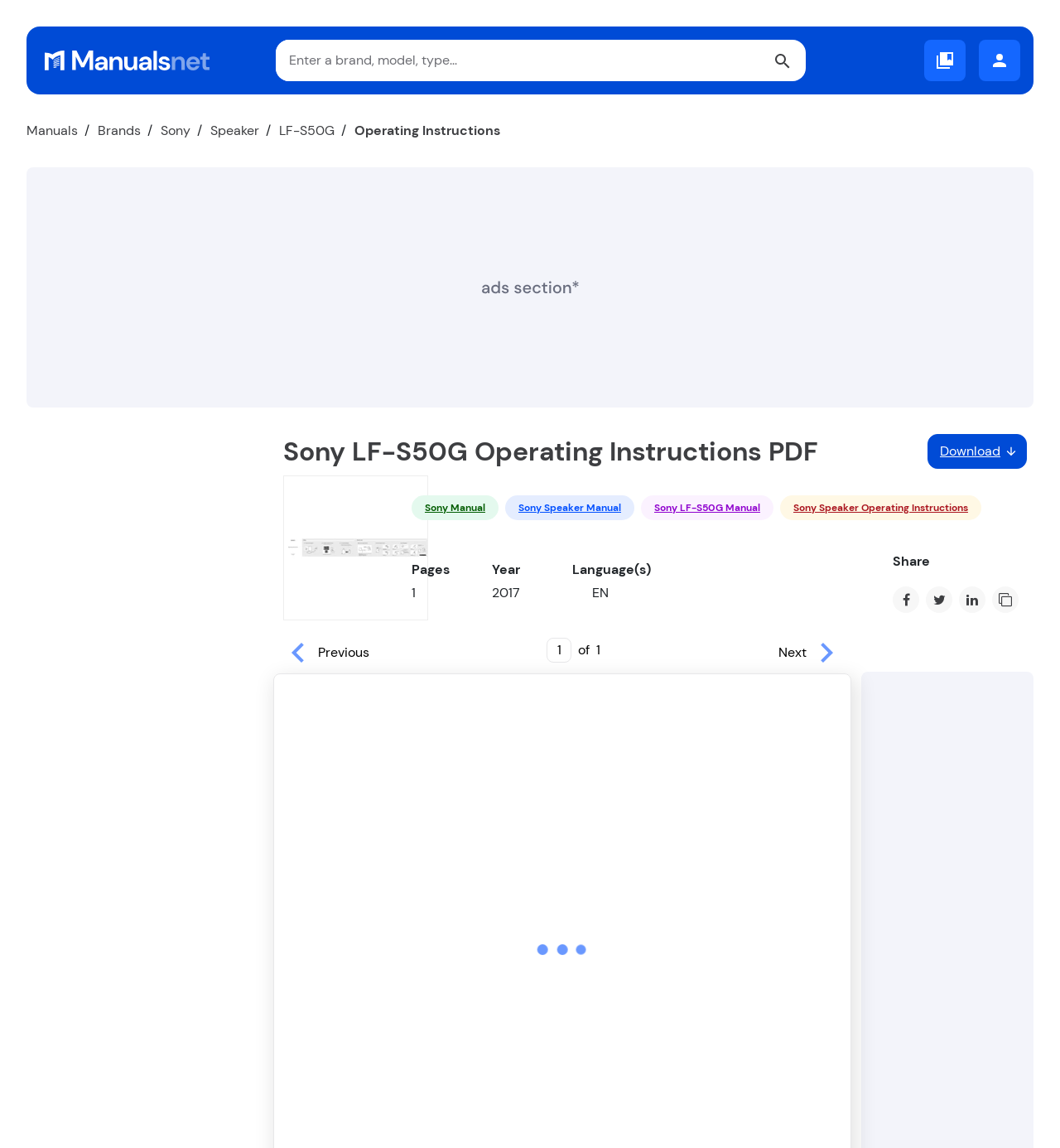Extract the heading text from the webpage.

Sony LF-S50G Operating Instructions PDF